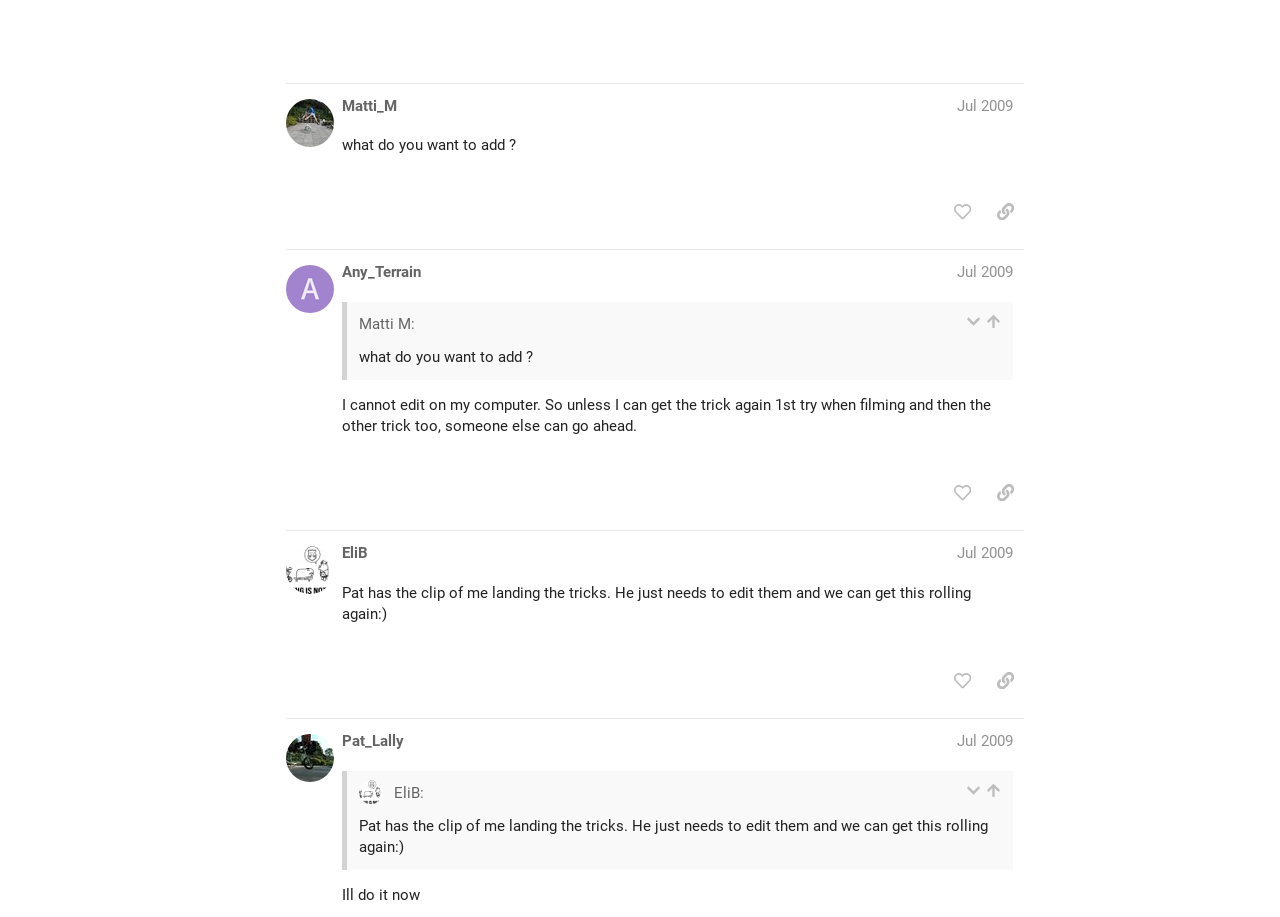Pinpoint the bounding box coordinates of the clickable element needed to complete the instruction: "Click on the 'Log In' button". The coordinates should be provided as four float numbers between 0 and 1: [left, top, right, bottom].

[0.829, 0.019, 0.886, 0.05]